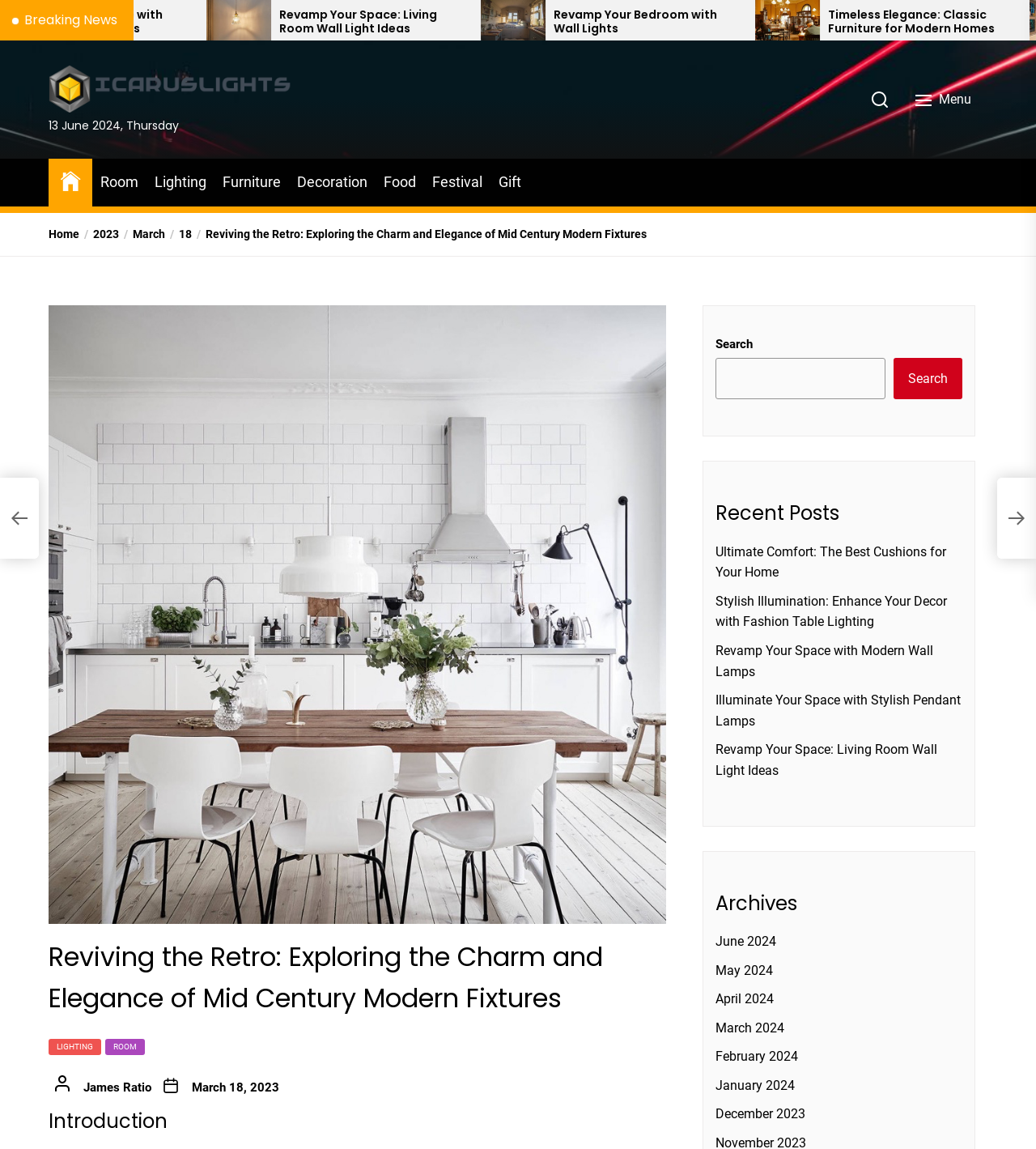Look at the image and give a detailed response to the following question: What is the purpose of the button with the text 'Search'?

I inferred this answer by looking at the position and context of the button element, which is located near the search input field and has a text label 'Search'. This suggests that the button is intended to initiate a search query on the website.